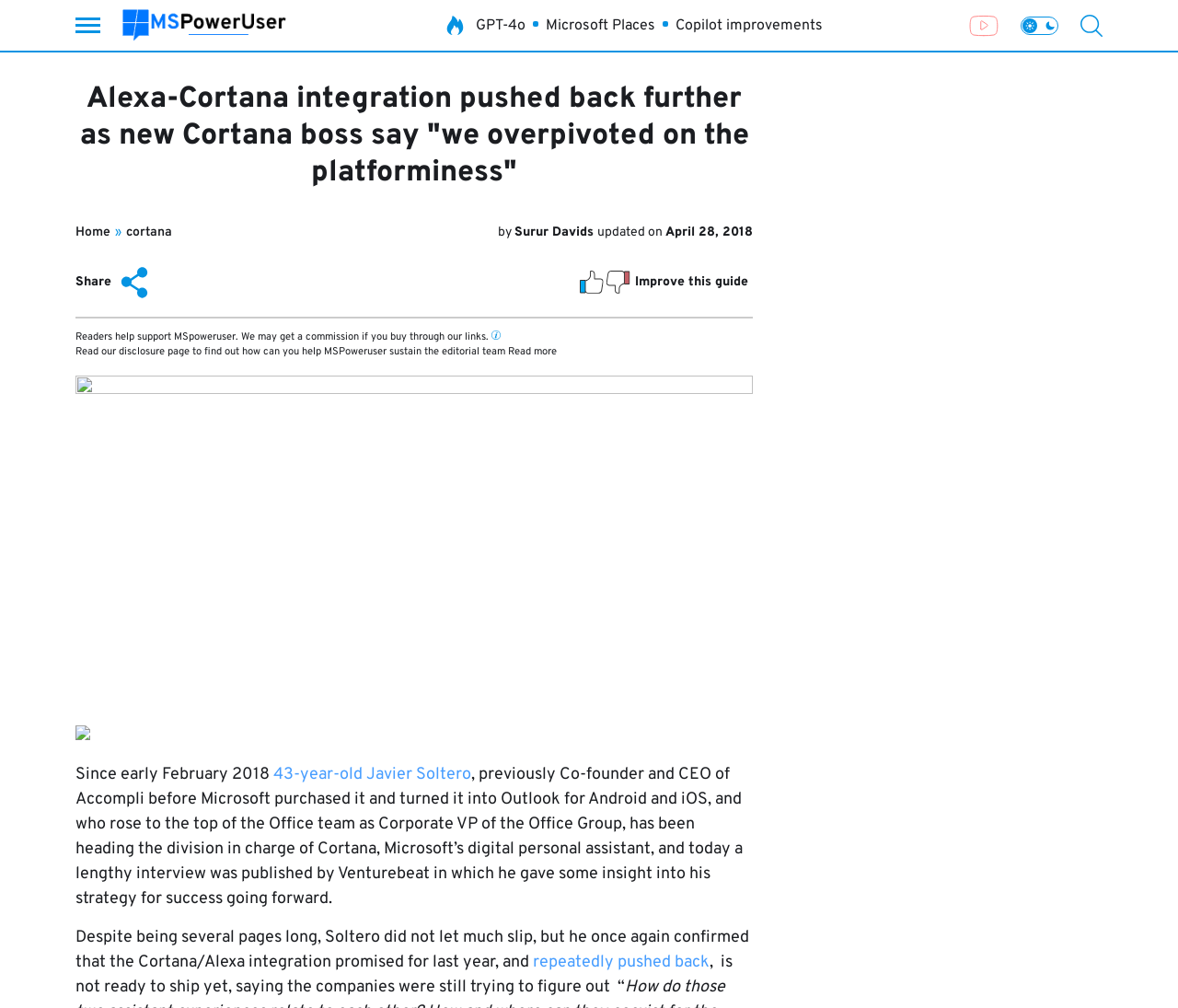What is the purpose of the button with the search icon?
Based on the image content, provide your answer in one word or a short phrase.

Search